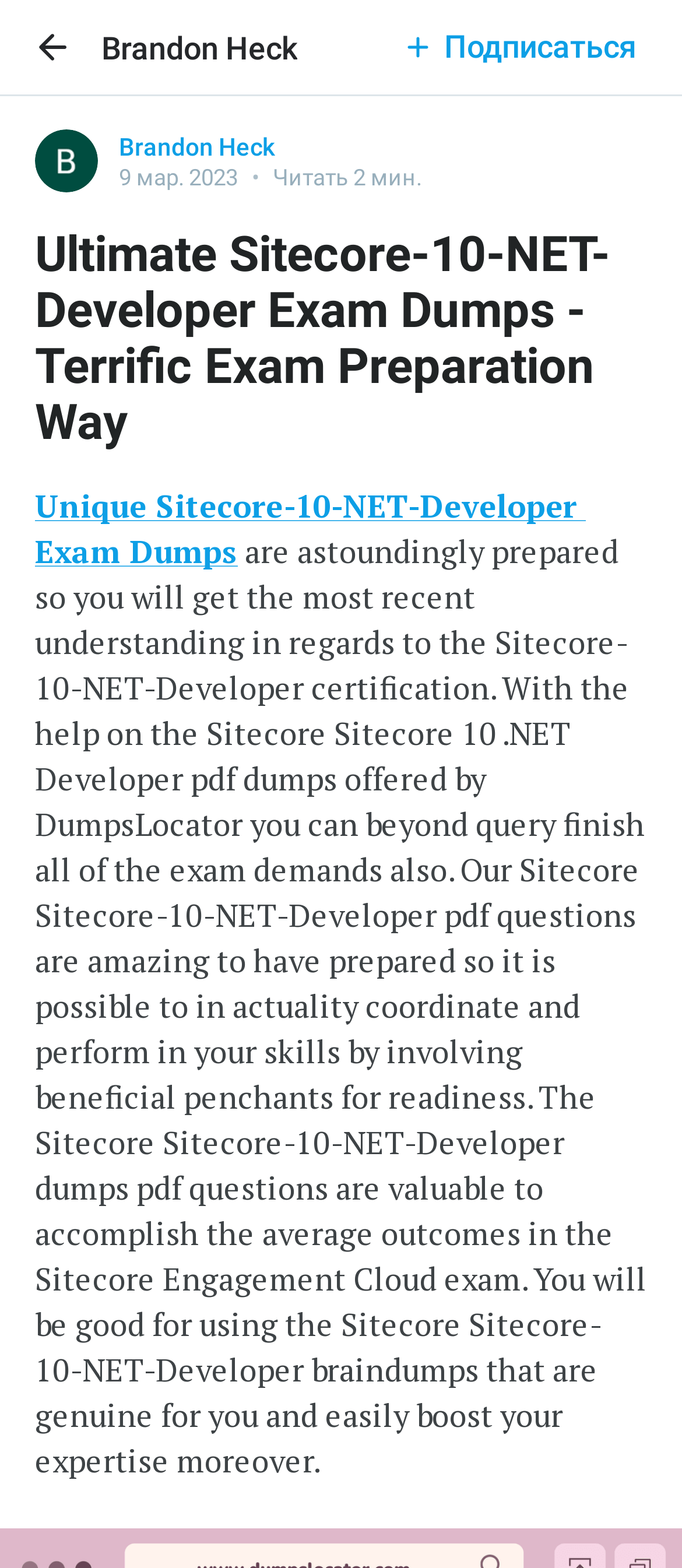What is the purpose of the Sitecore-10-NET-Developer exam dumps?
Using the visual information, respond with a single word or phrase.

To help with exam preparation